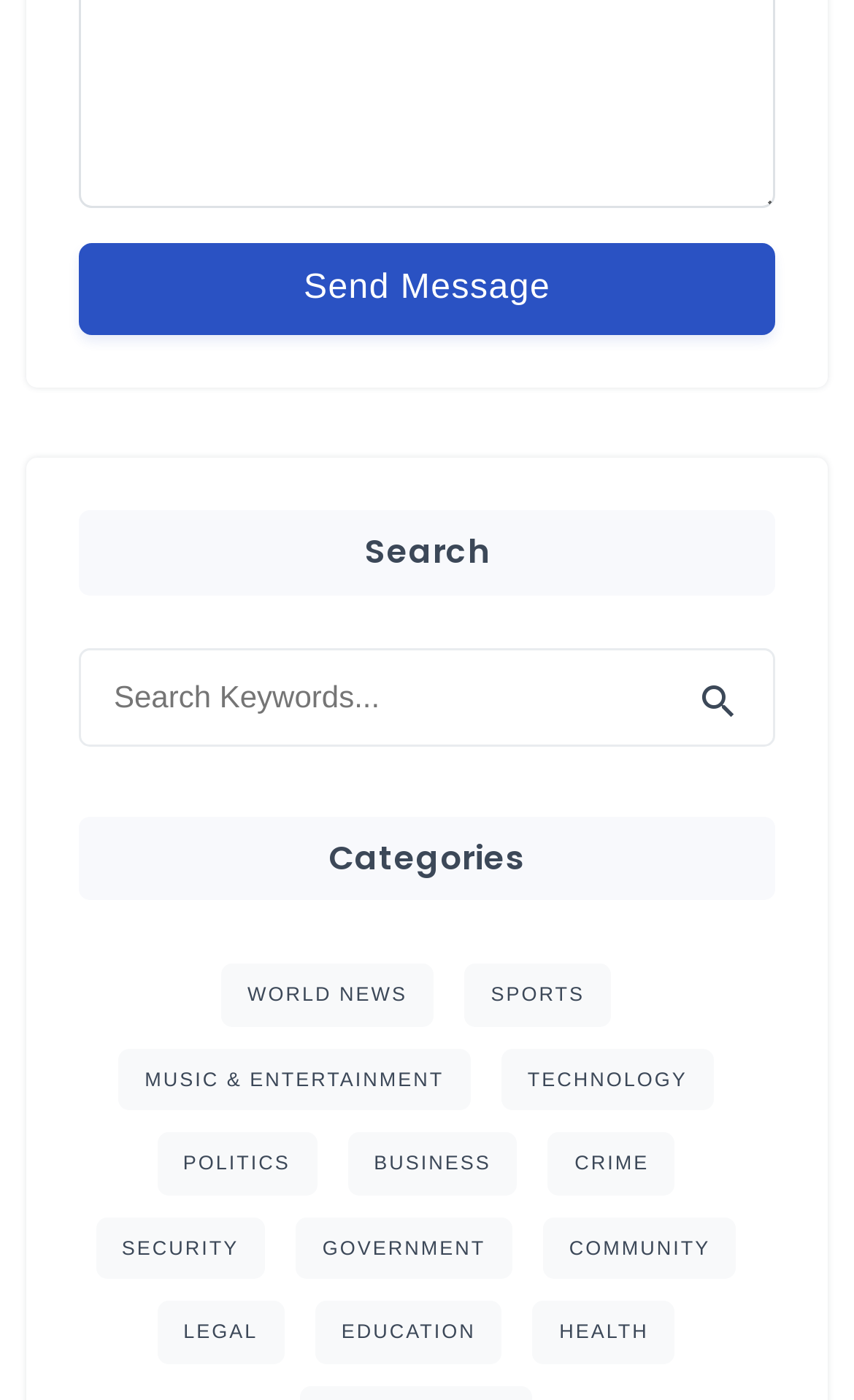Determine the bounding box coordinates of the region to click in order to accomplish the following instruction: "Search with the search button". Provide the coordinates as four float numbers between 0 and 1, specifically [left, top, right, bottom].

[0.779, 0.47, 0.882, 0.533]